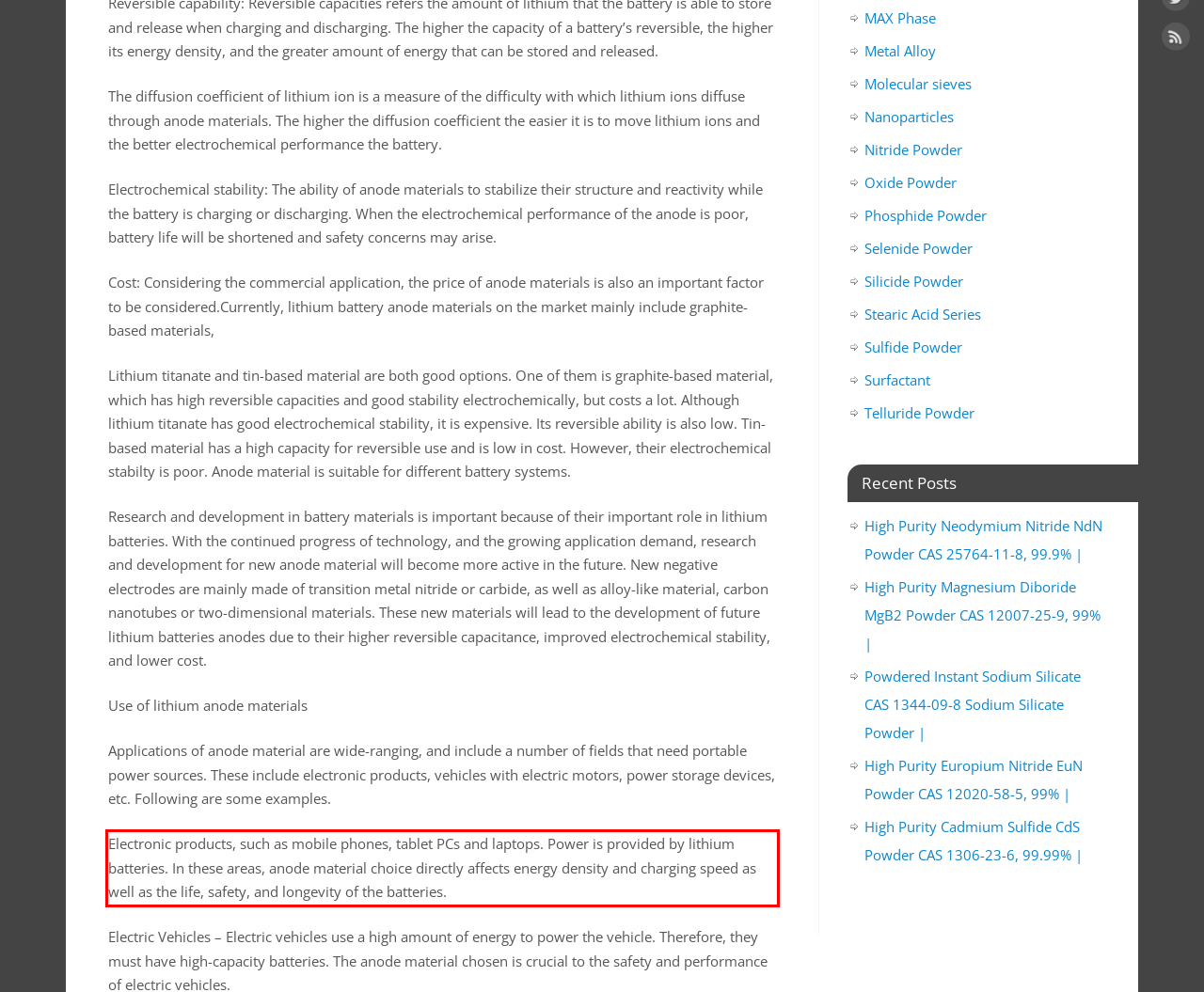Analyze the screenshot of a webpage where a red rectangle is bounding a UI element. Extract and generate the text content within this red bounding box.

Electronic products, such as mobile phones, tablet PCs and laptops. Power is provided by lithium batteries. In these areas, anode material choice directly affects energy density and charging speed as well as the life, safety, and longevity of the batteries.